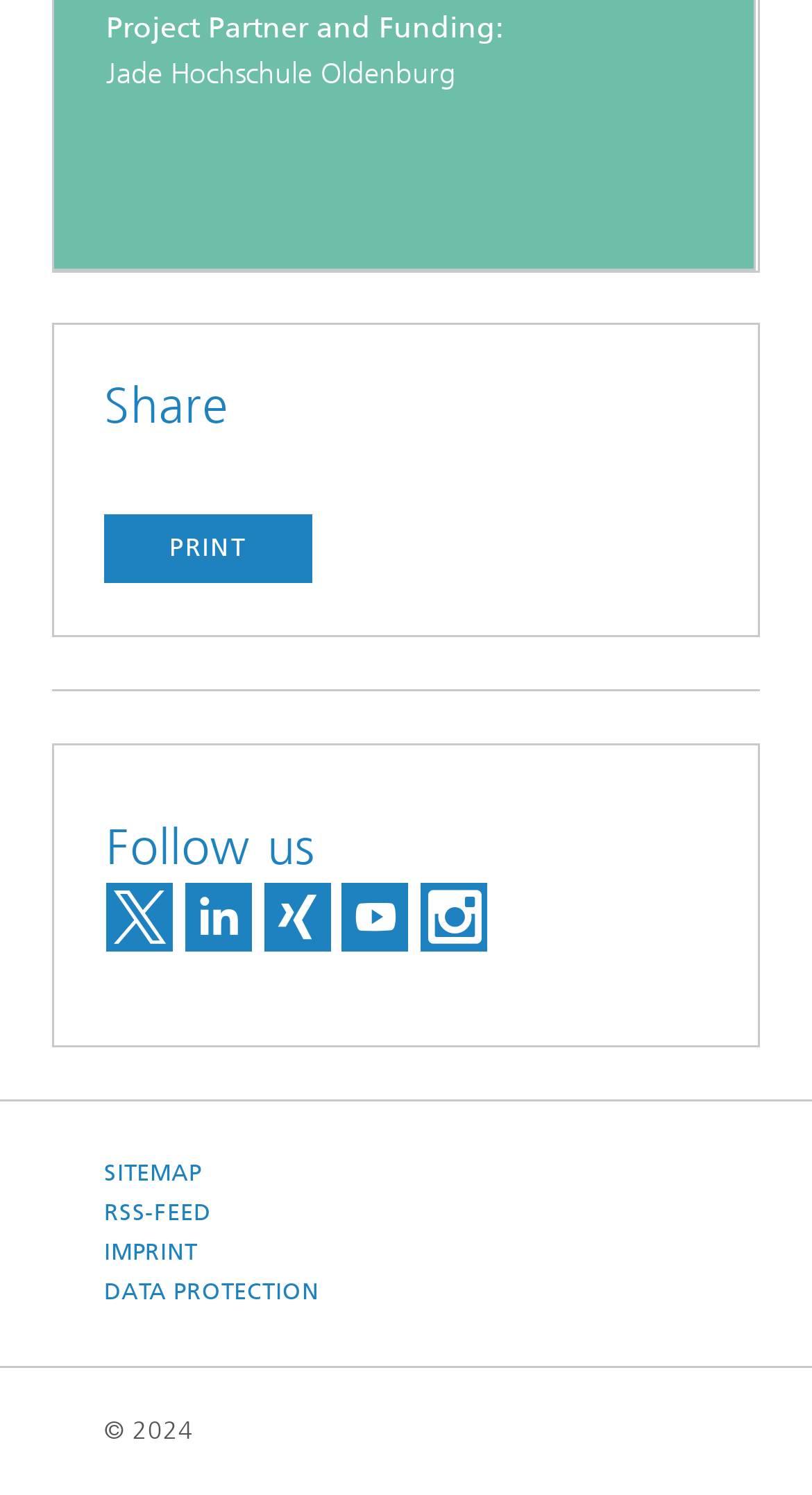What is the copyright year of the webpage?
Please use the image to provide an in-depth answer to the question.

The copyright year can be found at the bottom of the webpage, where it is written as '© 2024'.